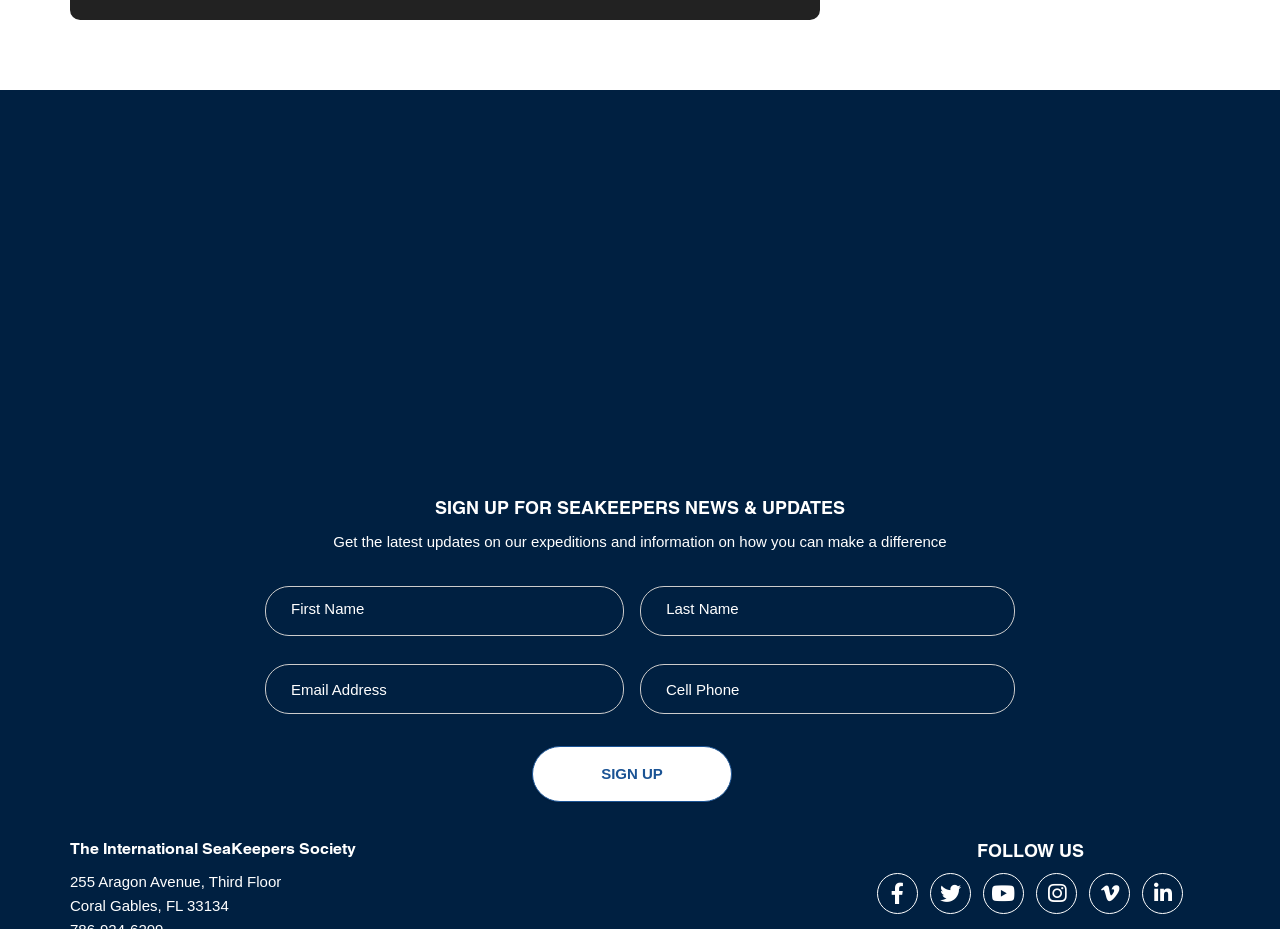Analyze the image and deliver a detailed answer to the question: How many social media links are available?

There are six social media links available at the bottom right of the webpage, which are represented by icons.